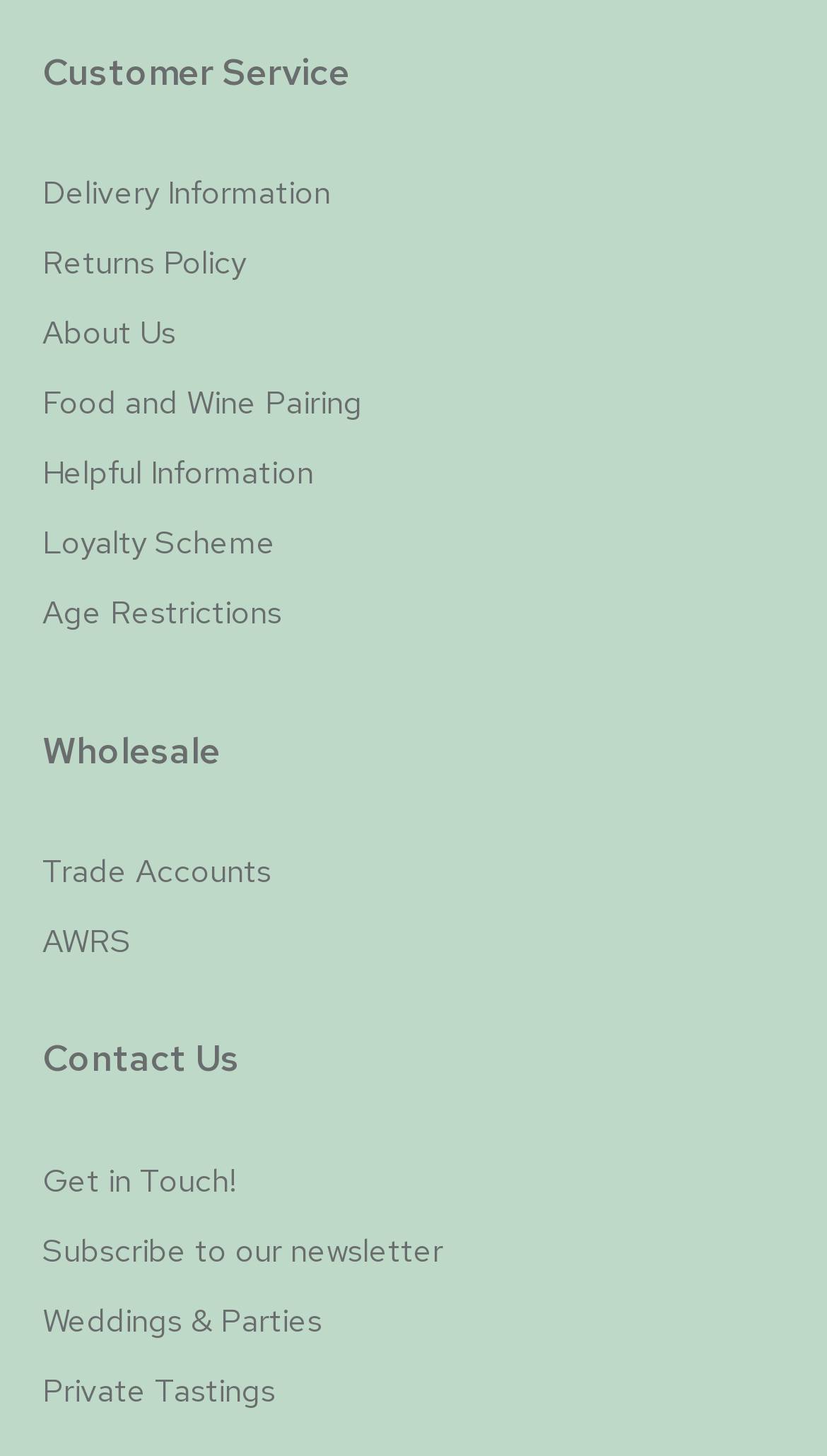Determine the bounding box coordinates for the region that must be clicked to execute the following instruction: "Get in touch with customer service".

[0.051, 0.796, 0.285, 0.825]